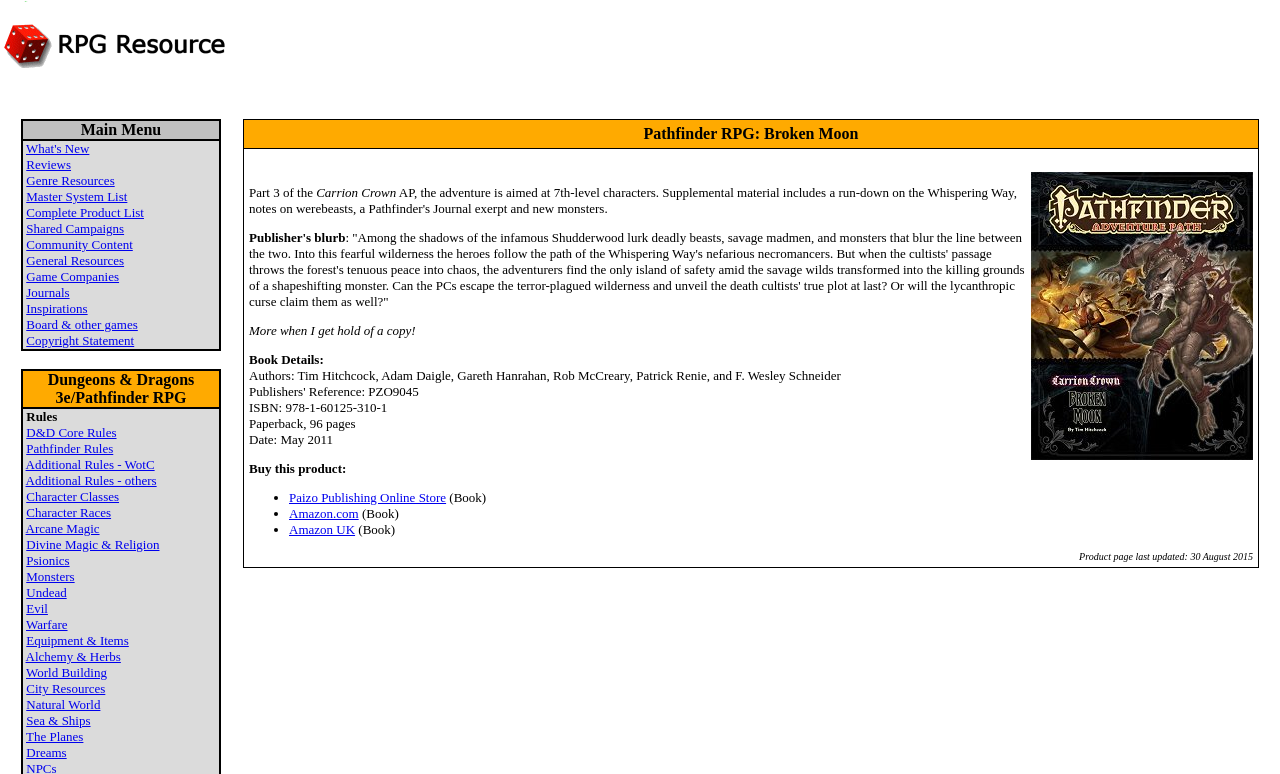Please identify the bounding box coordinates of the element that needs to be clicked to perform the following instruction: "Click on What's New".

[0.02, 0.182, 0.07, 0.202]